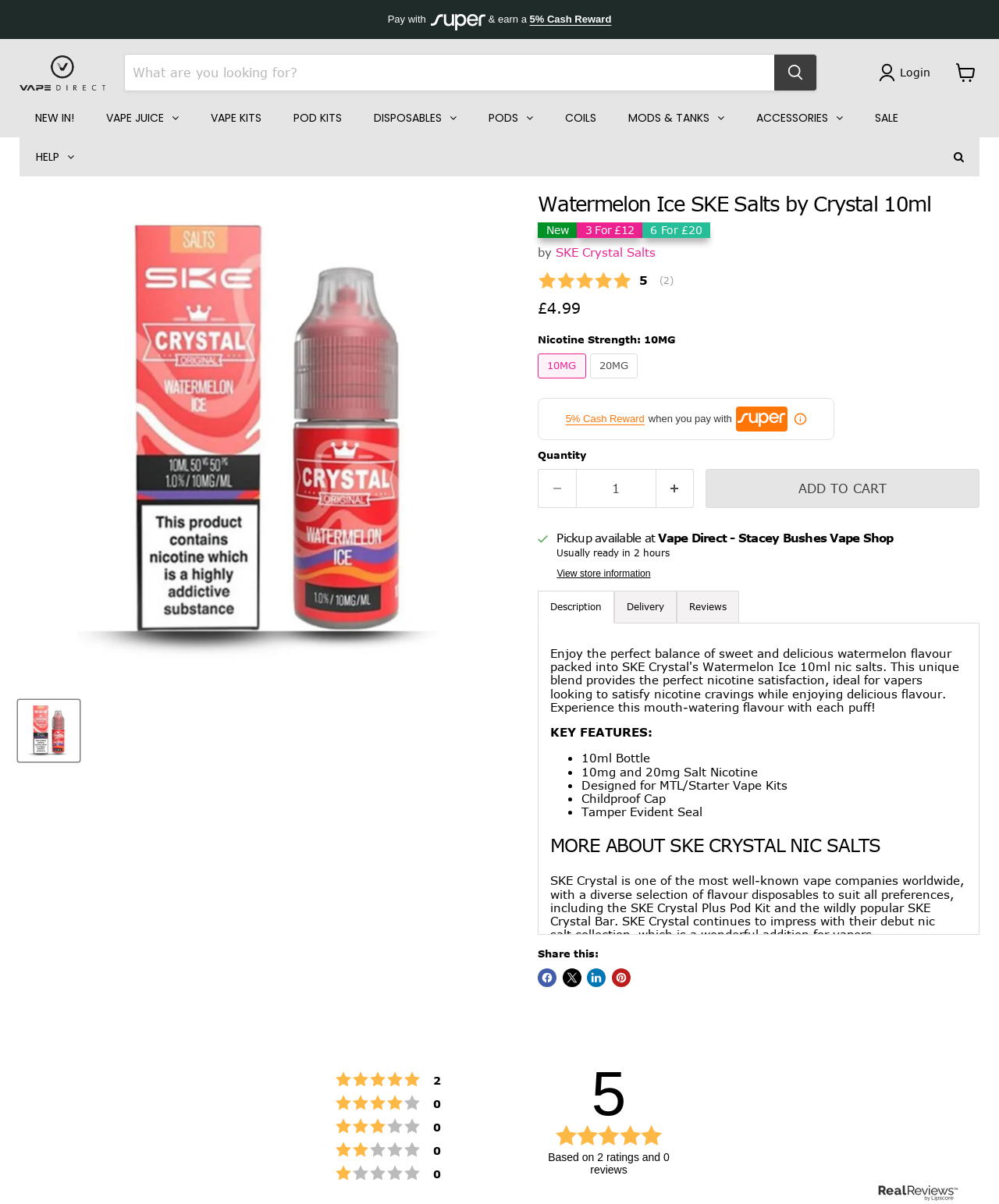Find the bounding box coordinates of the clickable element required to execute the following instruction: "Log in to your account". Provide the coordinates as four float numbers between 0 and 1, i.e., [left, top, right, bottom].

[0.879, 0.053, 0.938, 0.068]